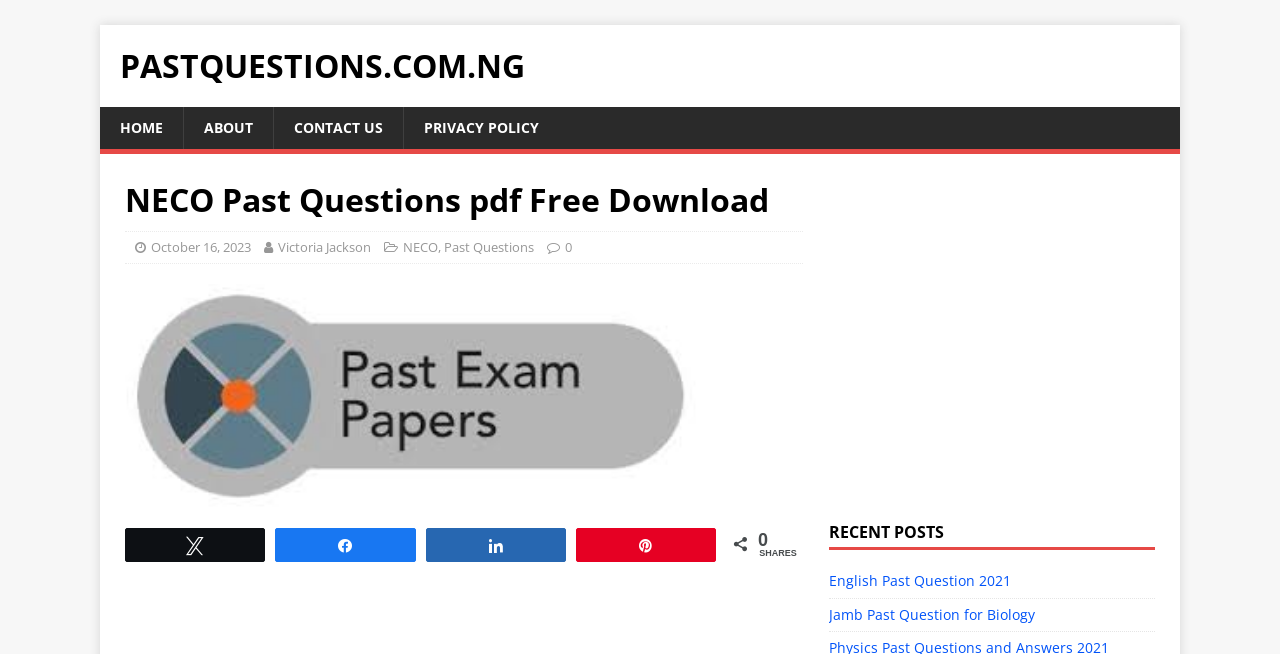Please answer the following question using a single word or phrase: 
What is the name of the website?

PastQuestions.com.ng